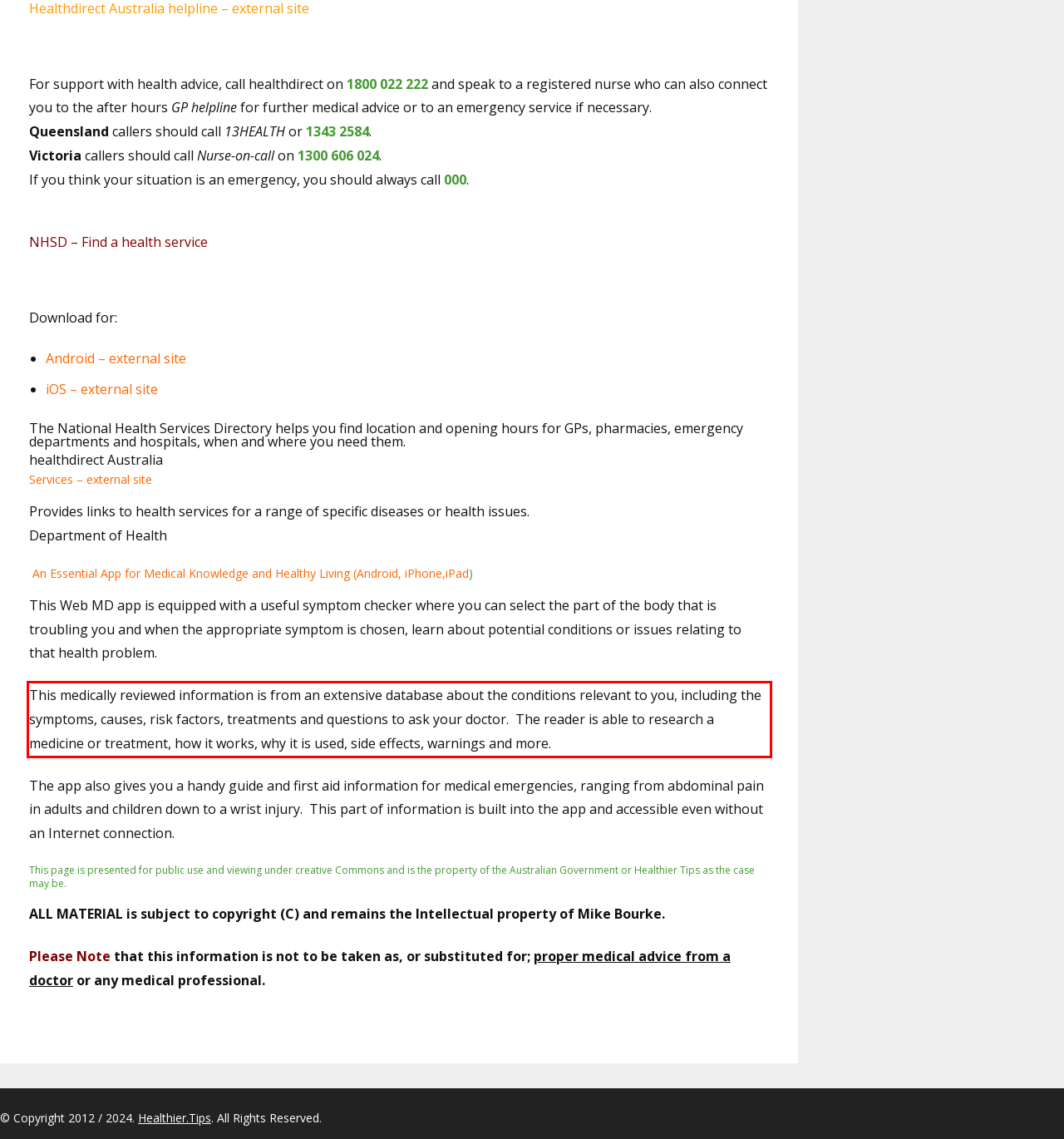You have a screenshot of a webpage with a red bounding box. Identify and extract the text content located inside the red bounding box.

This medically reviewed information is from an extensive database about the conditions relevant to you, including the symptoms, causes, risk factors, treatments and questions to ask your doctor. The reader is able to research a medicine or treatment, how it works, why it is used, side effects, warnings and more.